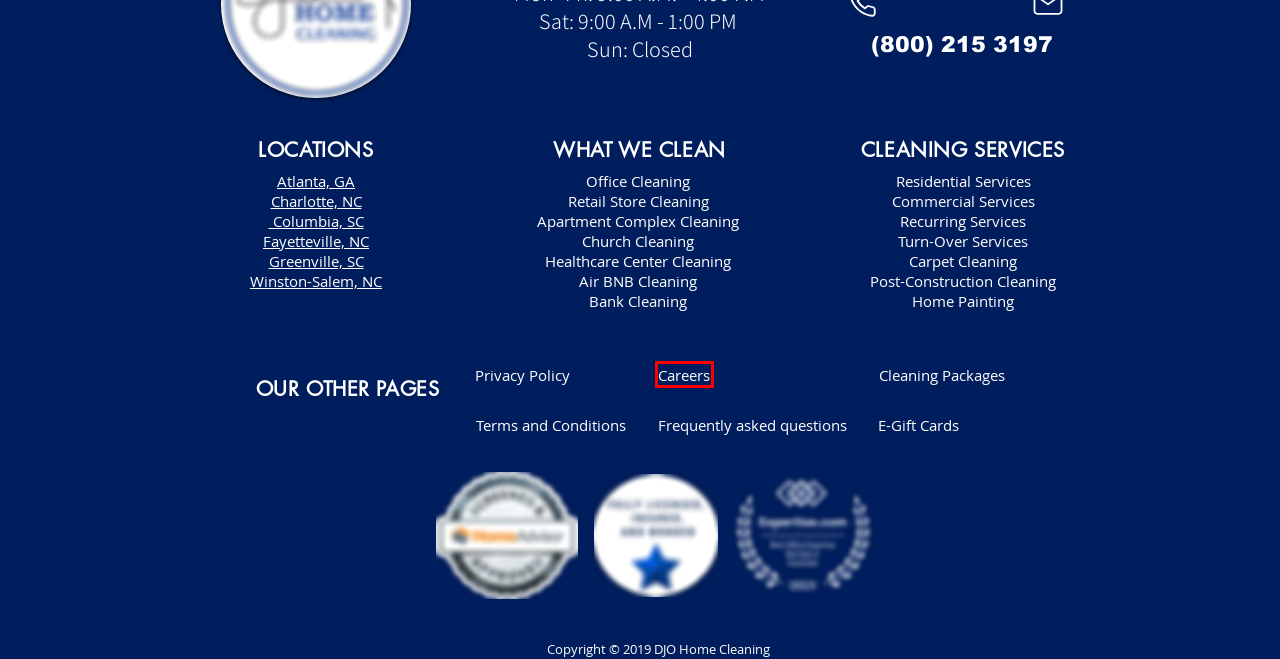Observe the webpage screenshot and focus on the red bounding box surrounding a UI element. Choose the most appropriate webpage description that corresponds to the new webpage after clicking the element in the bounding box. Here are the candidates:
A. Bank | DJO Home Cleaning
B. FAQ | DJO Home Cleaning
C. Home Painting | DJO Home Cleaning
D. Privacy Policy | DJO Home Cleaning
E. Careers | DJO Home Cleaning
F. Carpet Cleaning | DJO Home Cleaning
G. Charlotte | DJO Home Cleaning
H. Office | DJO Home Cleaning

E